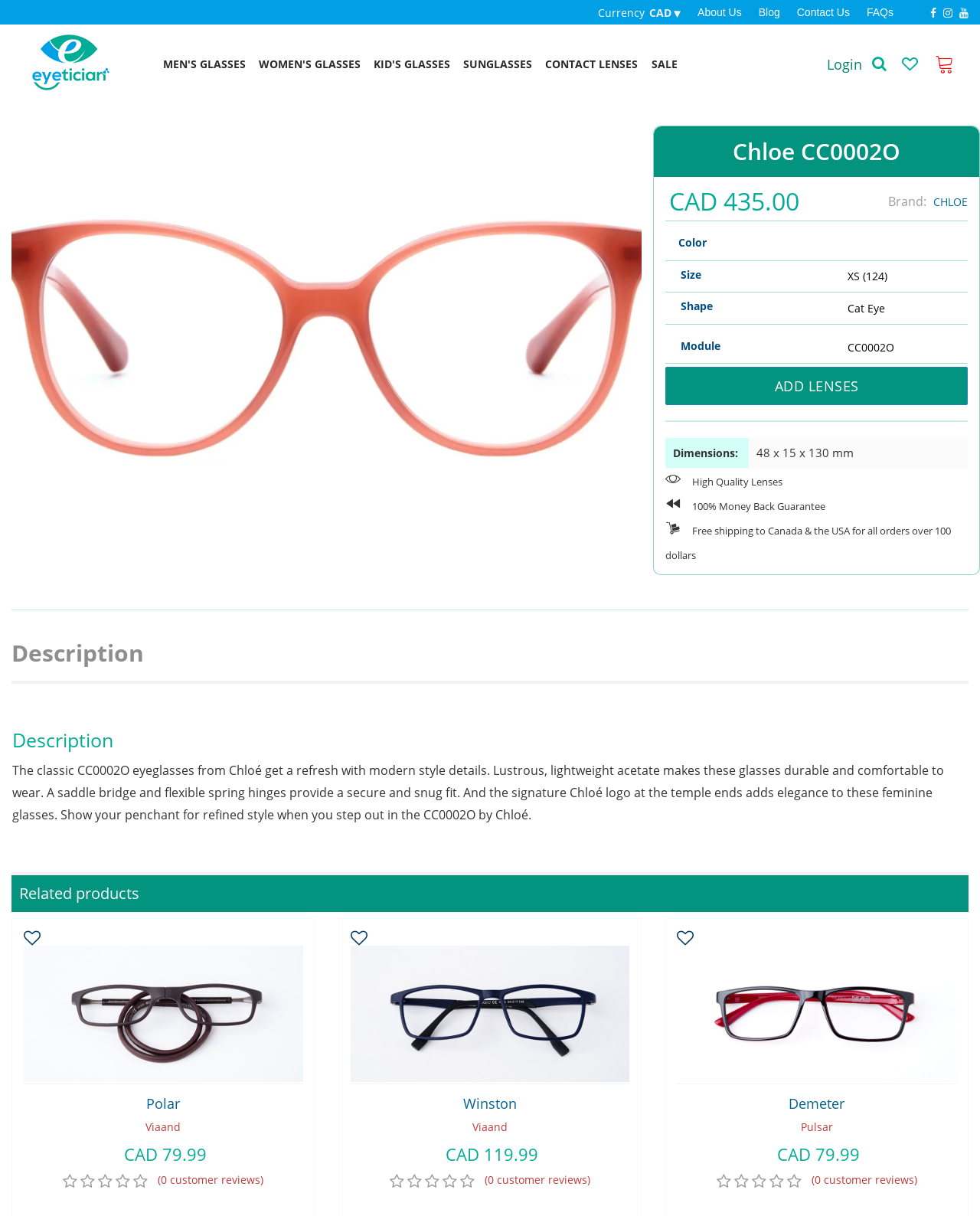Given the description "Contact Lenses", determine the bounding box of the corresponding UI element.

[0.55, 0.045, 0.658, 0.061]